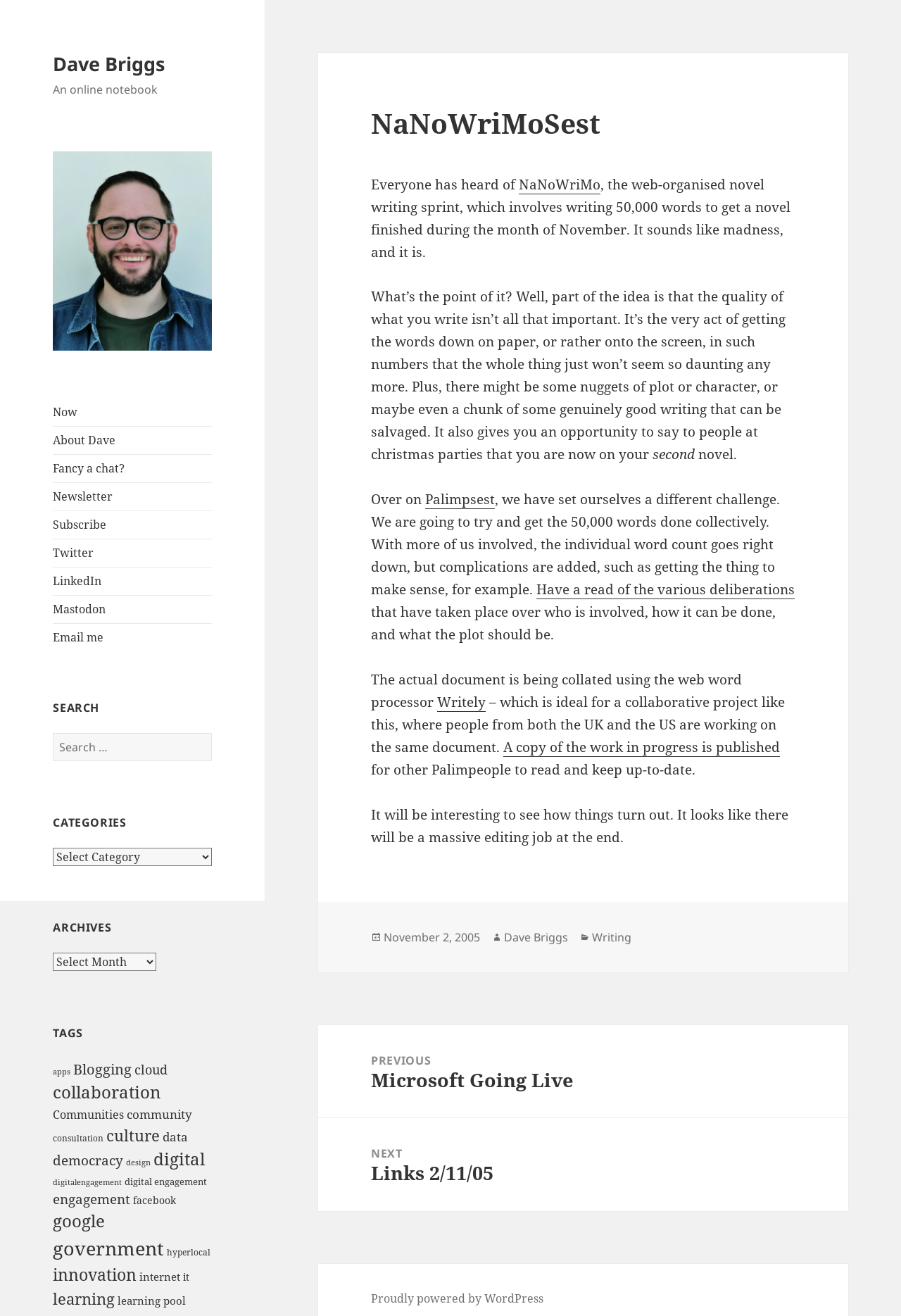What is the name of the author of this post?
Please use the visual content to give a single word or phrase answer.

Dave Briggs